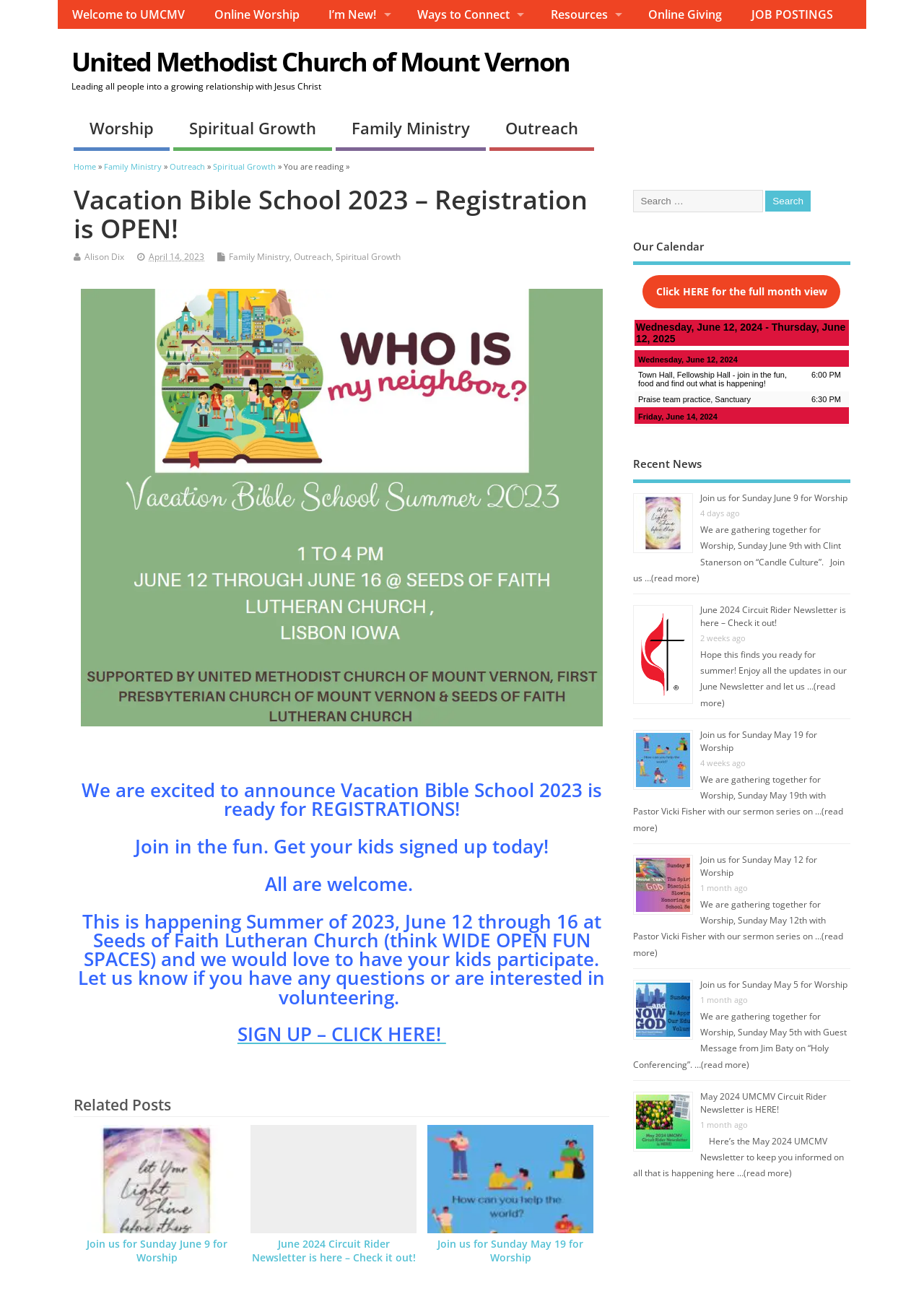Using the information in the image, could you please answer the following question in detail:
What is the name of the church?

I found the name of the church by looking at the top navigation links, where 'United Methodist Church of Mount Vernon' is listed as a link.